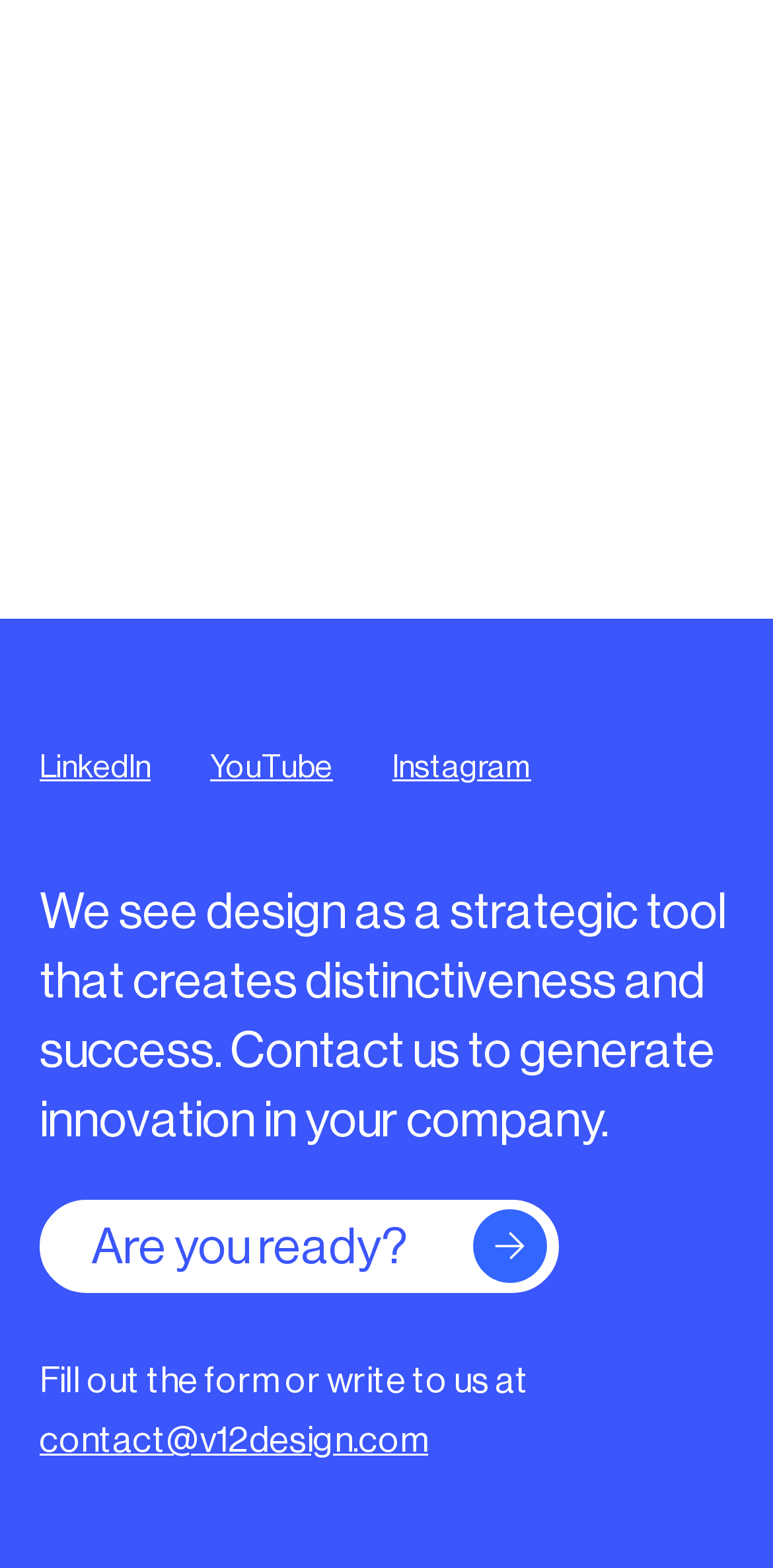What is the company's email address?
Make sure to answer the question with a detailed and comprehensive explanation.

I found the company's email address by looking at the text at the bottom of the webpage, which says 'write to us at contact@v12design.com'.